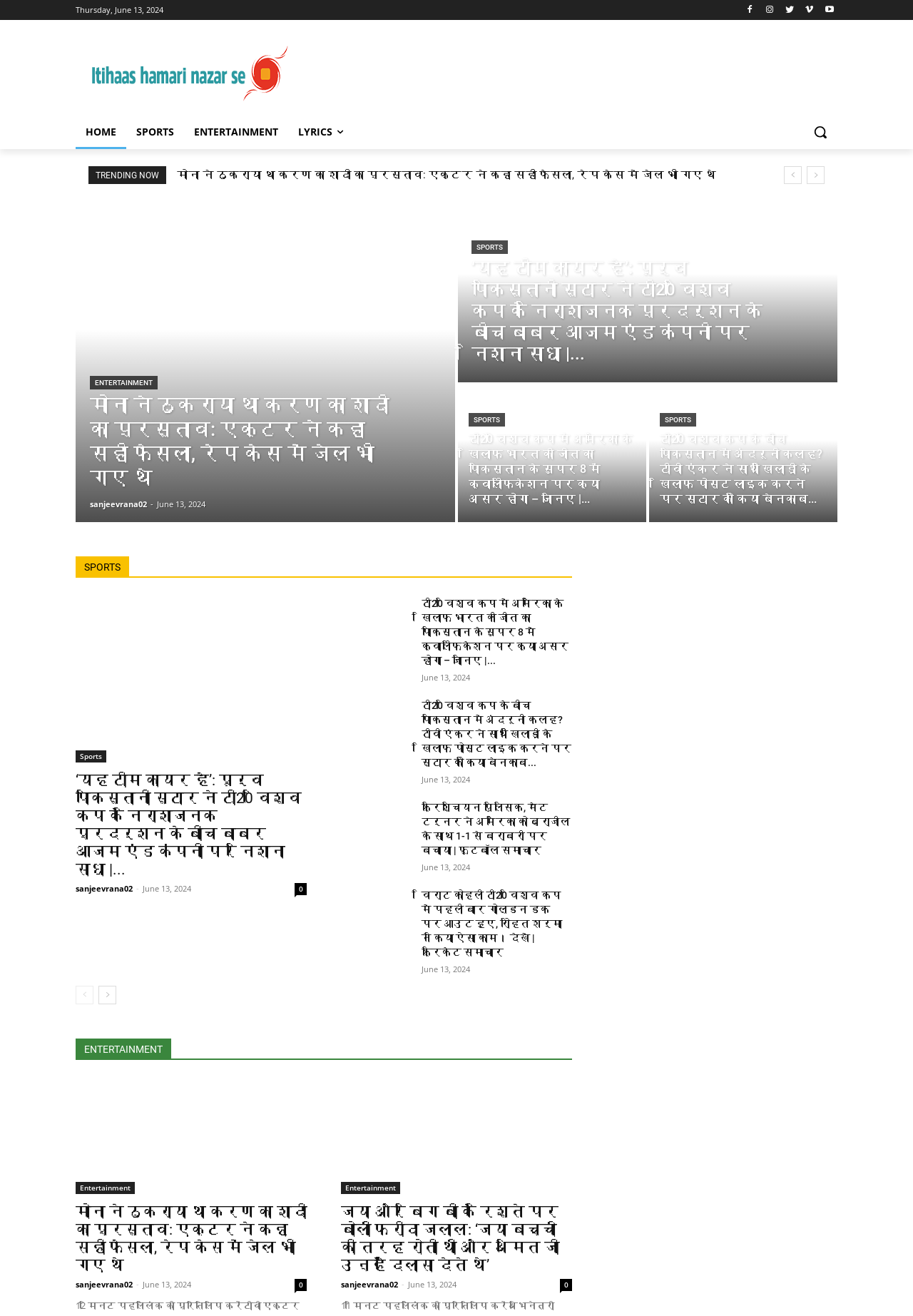How many news articles are displayed on the webpage?
Answer the question with a single word or phrase derived from the image.

Multiple